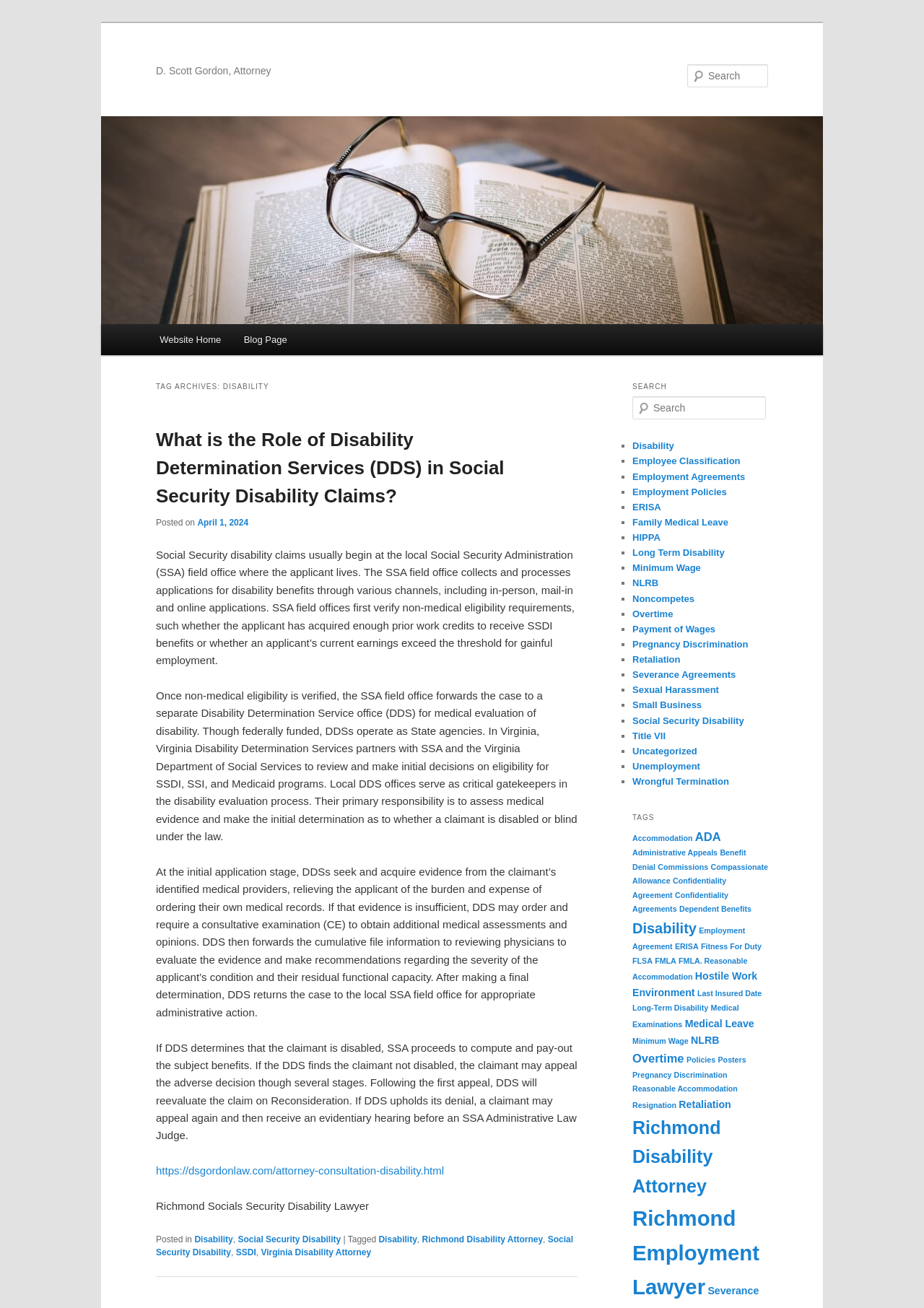Use one word or a short phrase to answer the question provided: 
What is the purpose of the DDS office?

To assess medical evidence and make initial determinations